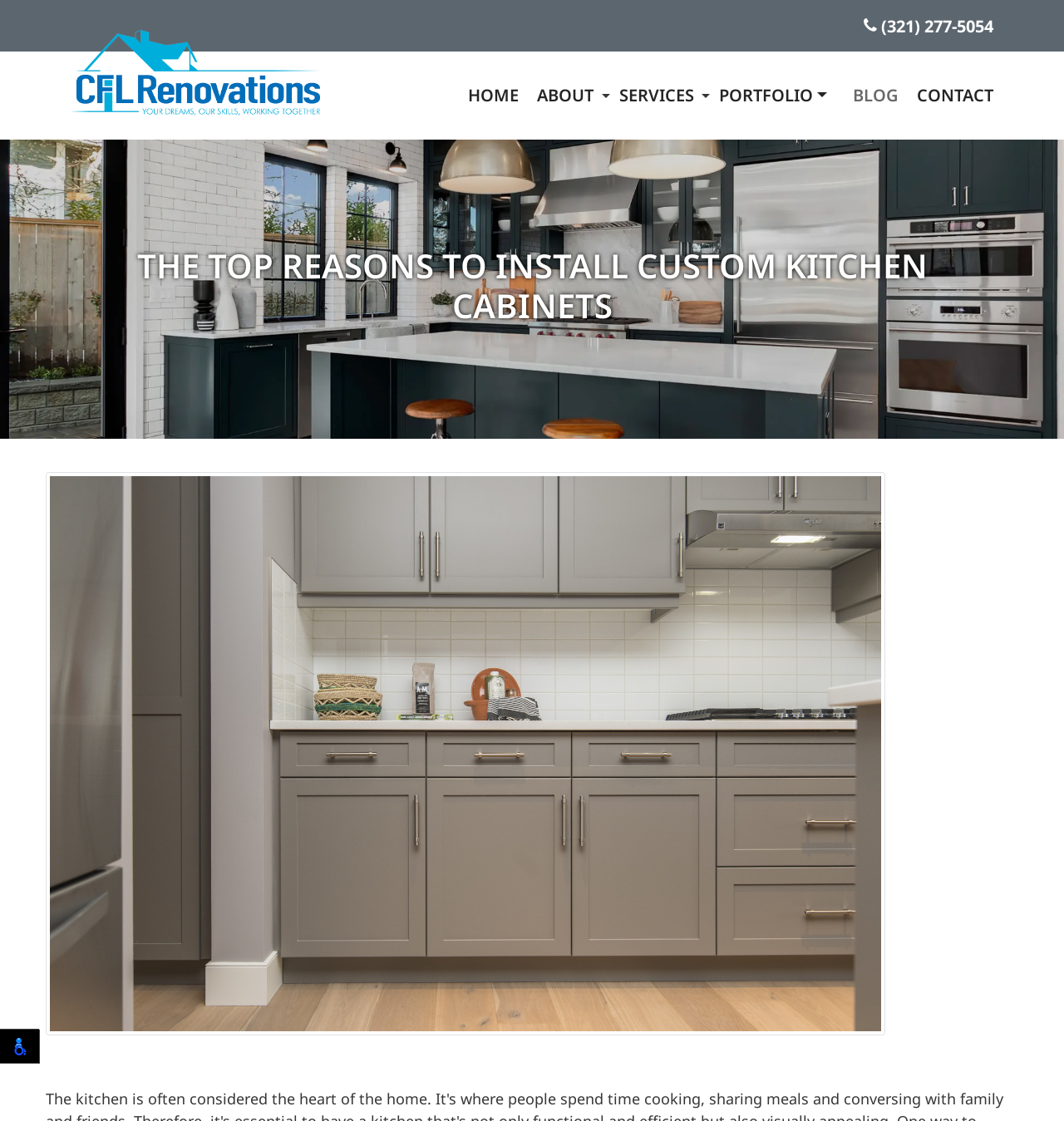What is the phone number on the webpage?
Using the image, give a concise answer in the form of a single word or short phrase.

(321) 277-5054